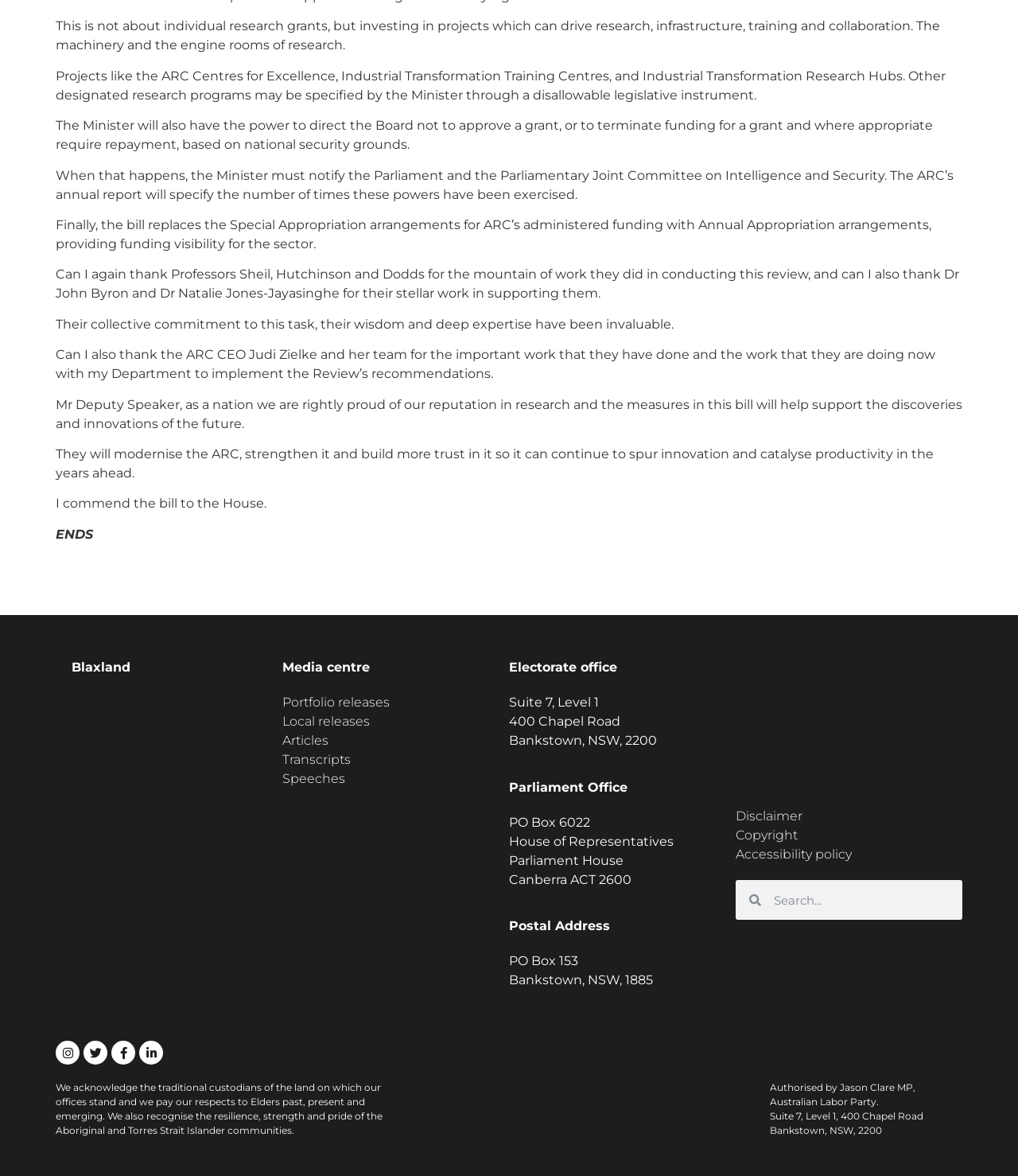What is the location of the Electorate office? Based on the screenshot, please respond with a single word or phrase.

Suite 7, Level 1, 400 Chapel Road, Bankstown, NSW, 2200